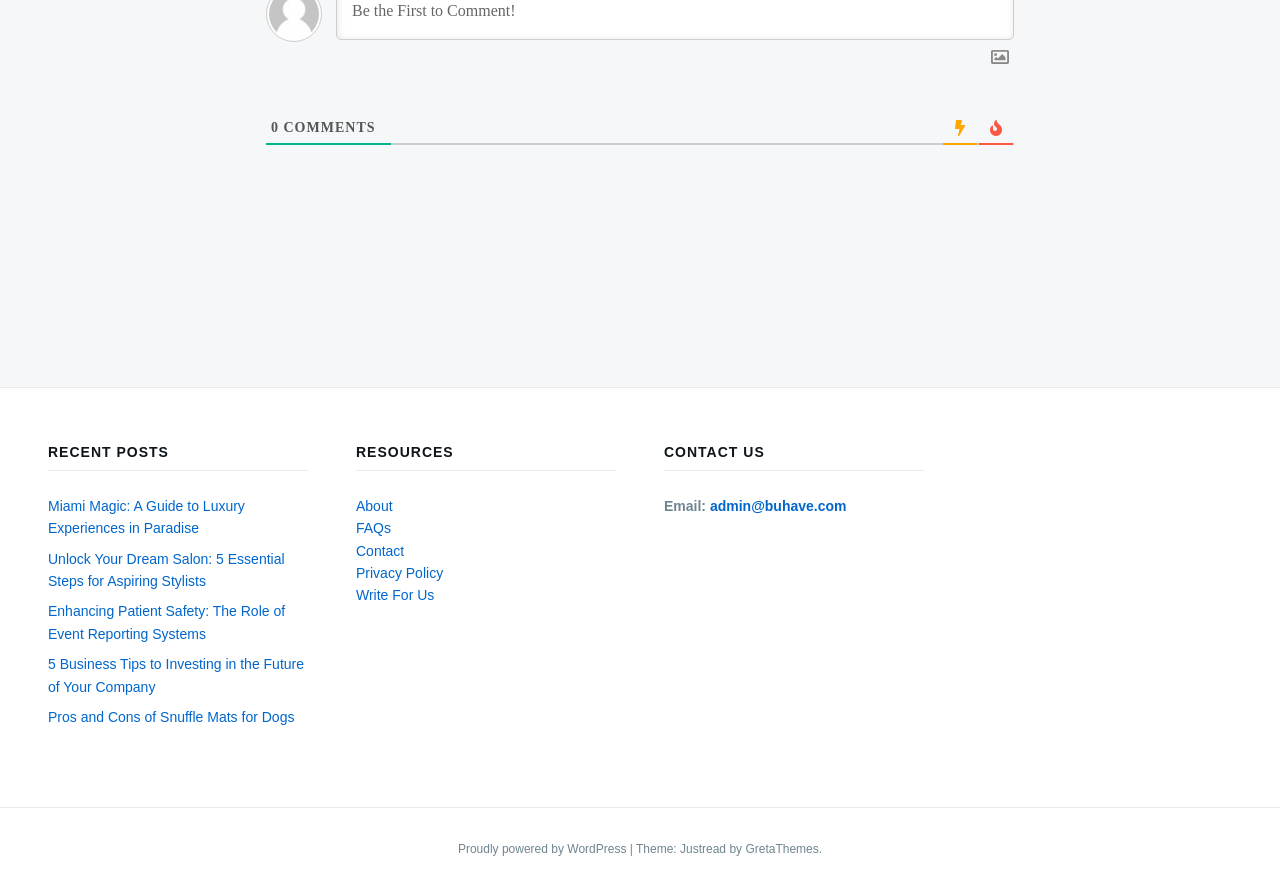How many resources are listed on the website?
Please look at the screenshot and answer in one word or a short phrase.

5